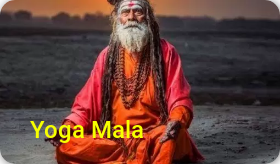Describe every aspect of the image in depth.

The image features a serene figure adorned in vibrant orange robes, sitting cross-legged in a meditative pose. Their long, flowing hair and beard suggest a connection to spiritual traditions, while the beads of a Yoga Mala necklace hang prominently around their neck. The backdrop showcases a tranquil sunset, casting a warm glow that enhances the peaceful atmosphere. Beneath the image, the caption "Yoga Mala" indicates the significance of the necklace, which is often used in meditation practices to aid focus and mindfulness. This visual encapsulates the essence of meditative practices in various spiritual traditions, particularly emphasizing the use of mala beads for concentration during yoga and meditation sessions.